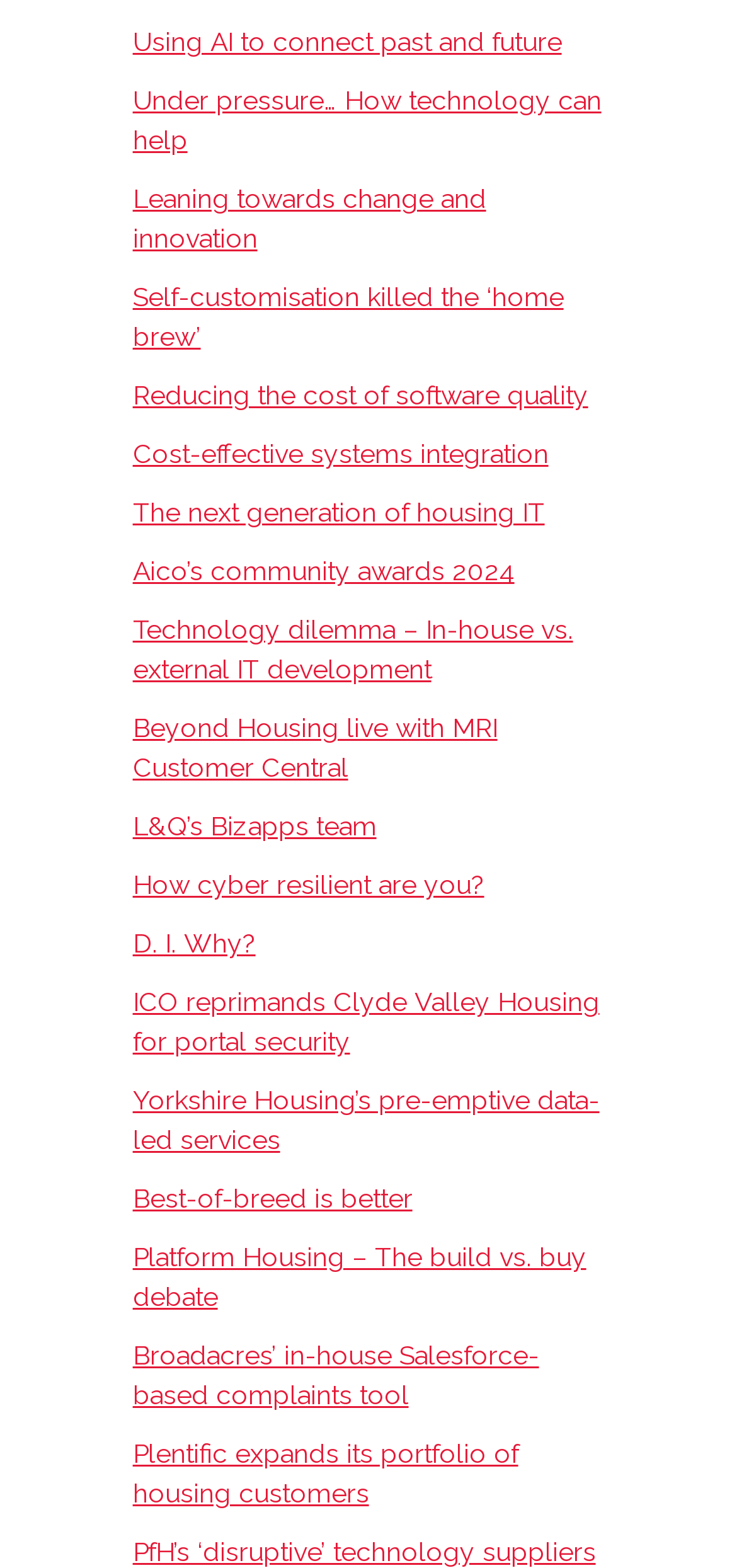For the following element description, predict the bounding box coordinates in the format (top-left x, top-left y, bottom-right x, bottom-right y). All values should be floating point numbers between 0 and 1. Description: D. I. Why?

[0.18, 0.592, 0.347, 0.612]